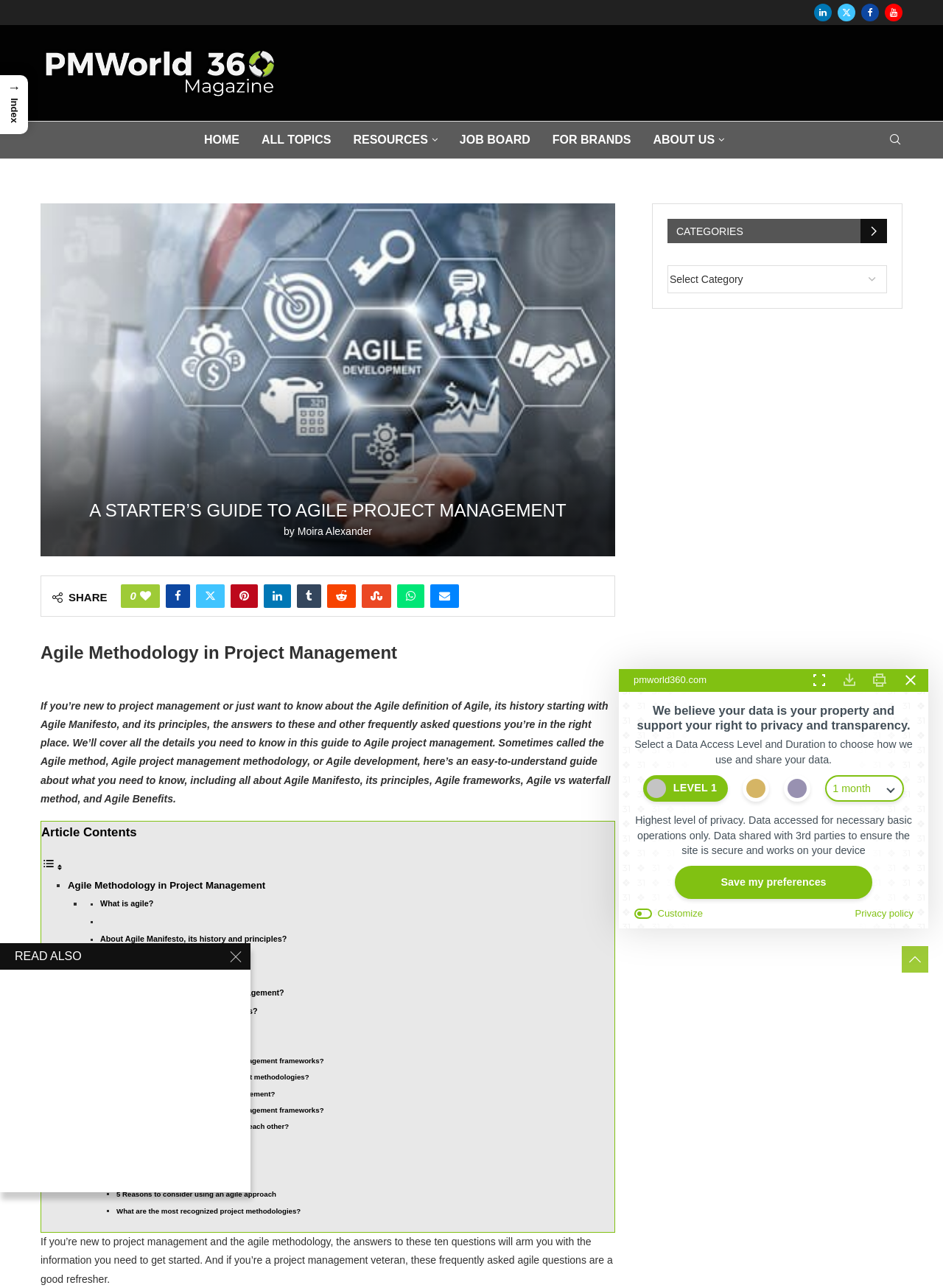Given the description: "alt="PMWorld 360 Magazine"", determine the bounding box coordinates of the UI element. The coordinates should be formatted as four float numbers between 0 and 1, [left, top, right, bottom].

[0.043, 0.037, 0.293, 0.046]